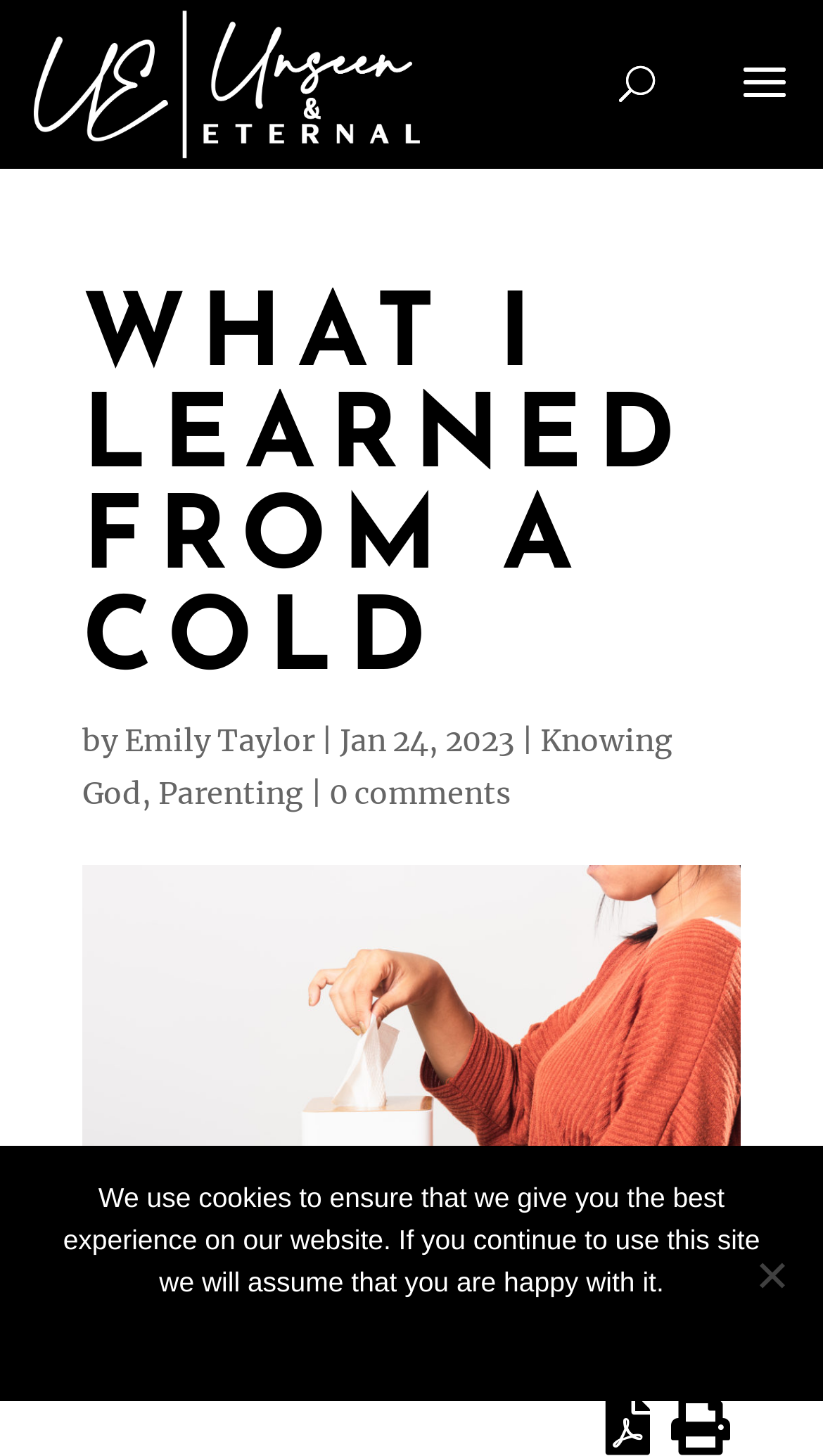Locate the bounding box coordinates of the clickable part needed for the task: "Click the 'Menu' button".

[0.888, 0.035, 0.97, 0.116]